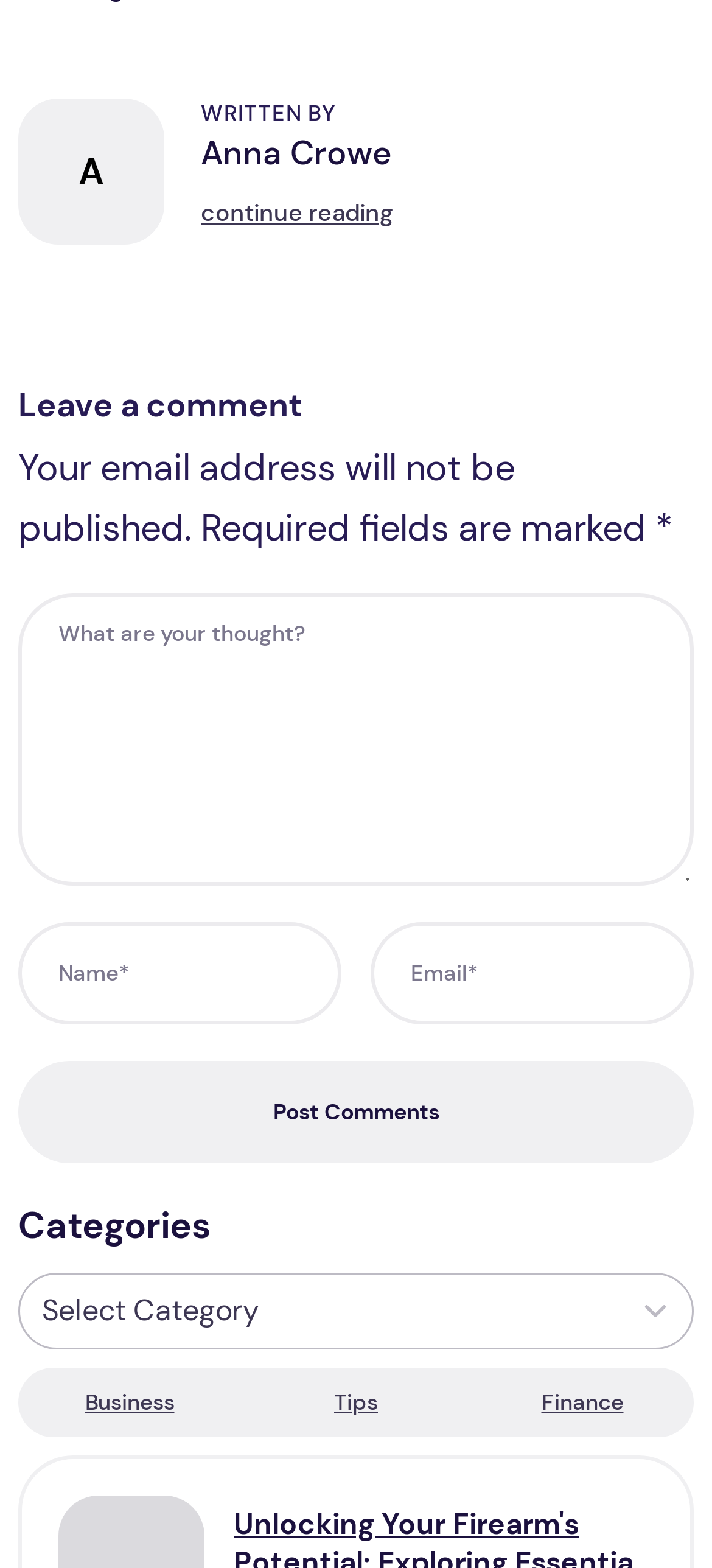Locate the bounding box coordinates of the region to be clicked to comply with the following instruction: "Click on the author's name". The coordinates must be four float numbers between 0 and 1, in the form [left, top, right, bottom].

[0.282, 0.082, 0.551, 0.114]